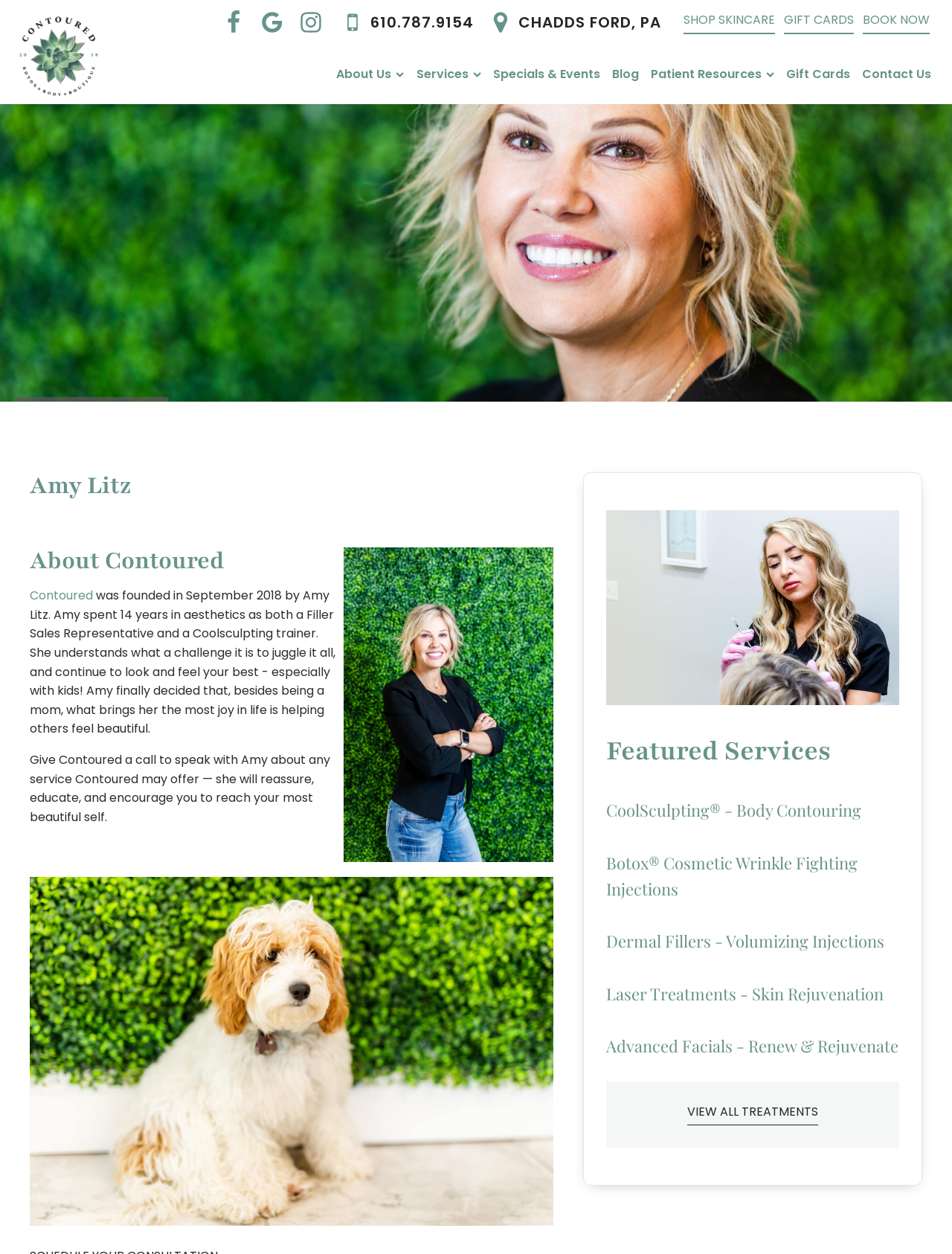Please specify the coordinates of the bounding box for the element that should be clicked to carry out this instruction: "Click the Facebook link". The coordinates must be four float numbers between 0 and 1, formatted as [left, top, right, bottom].

[0.233, 0.008, 0.258, 0.027]